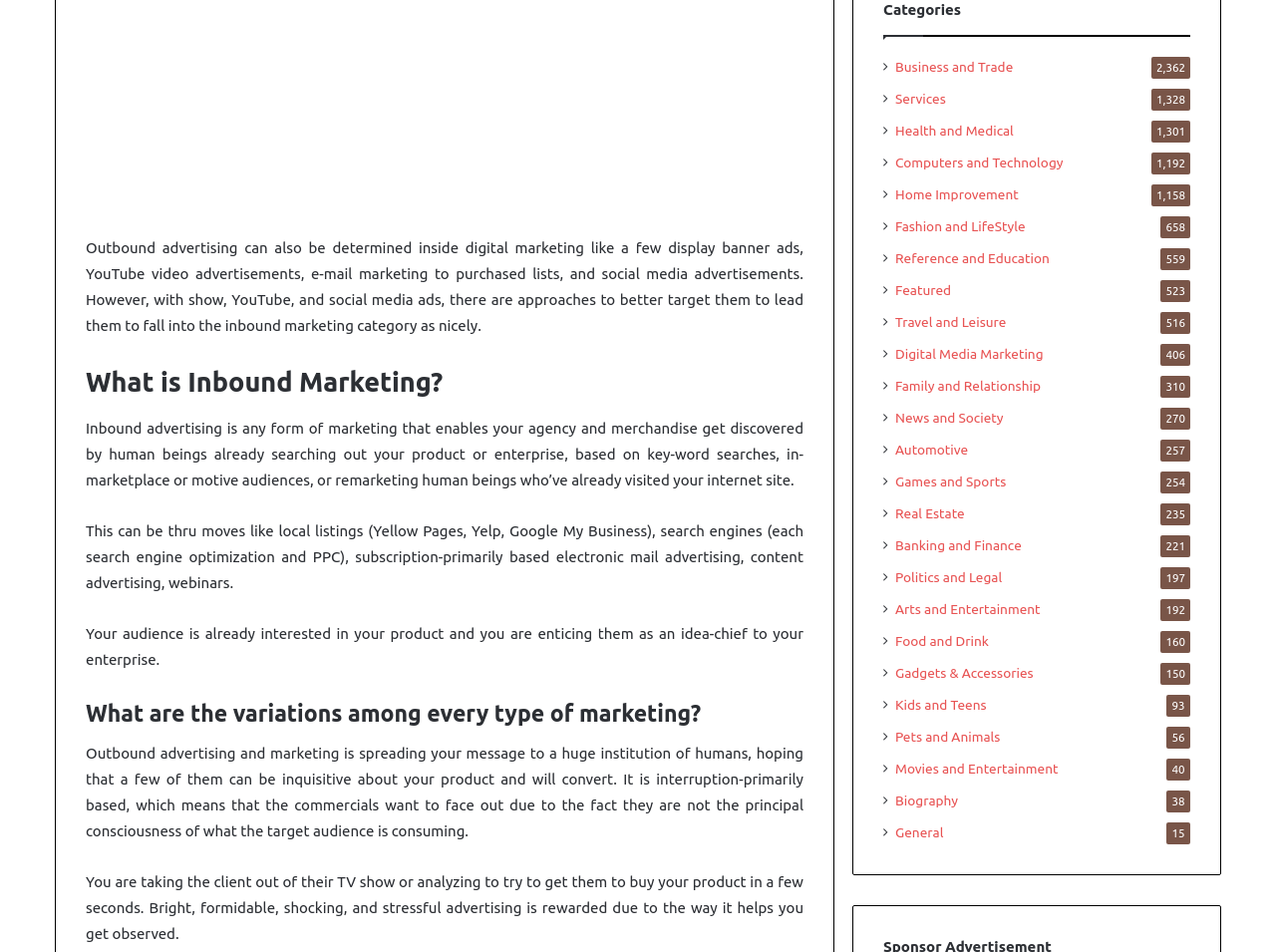Use the information in the screenshot to answer the question comprehensively: What is the most popular category?

By looking at the numbers next to each category, I can see that Business and Trade has the highest number, 2,362, which indicates that it is the most popular category.